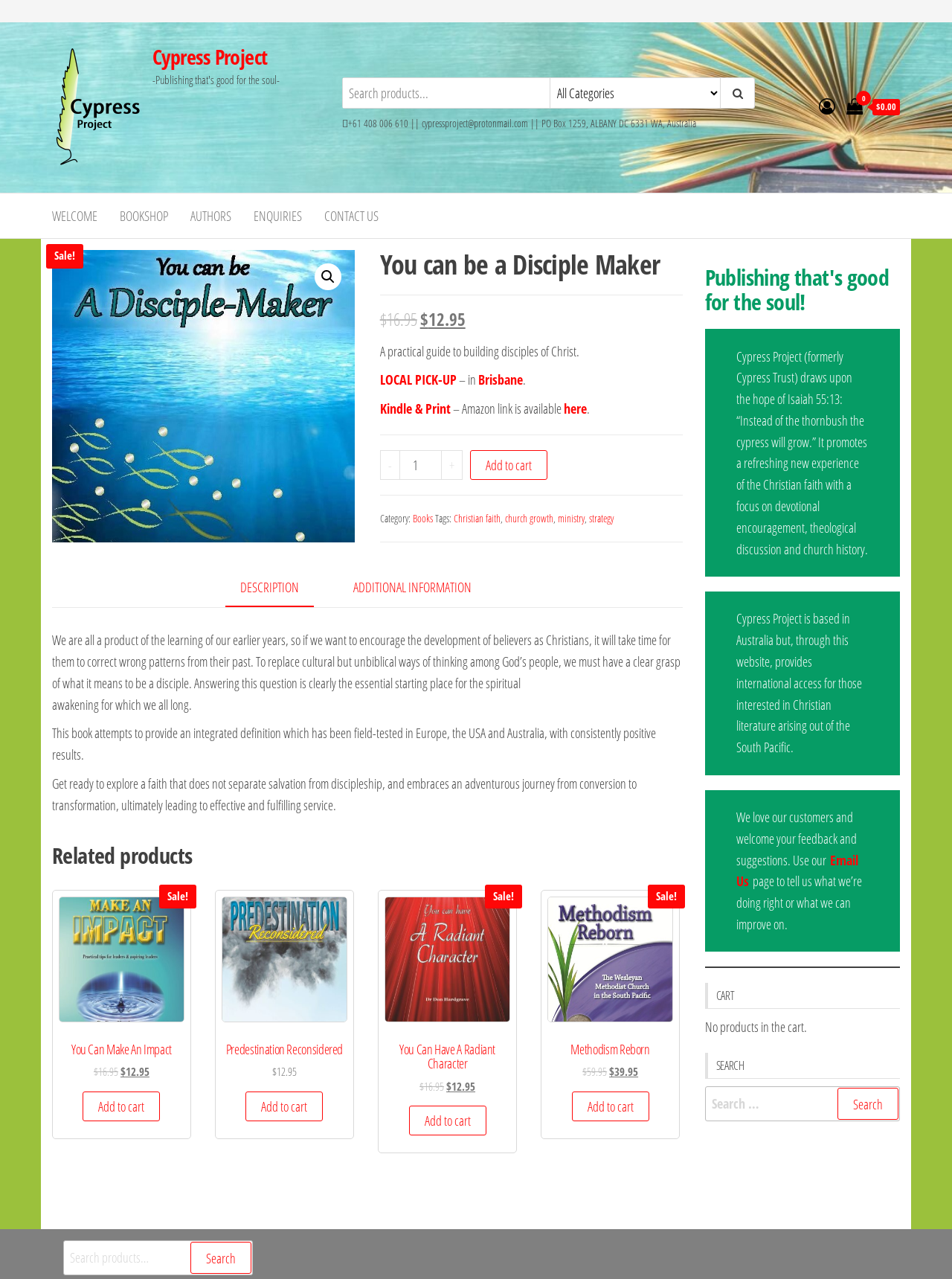Please identify the bounding box coordinates of the element that needs to be clicked to execute the following command: "Search products". Provide the bounding box using four float numbers between 0 and 1, formatted as [left, top, right, bottom].

[0.36, 0.061, 0.578, 0.084]